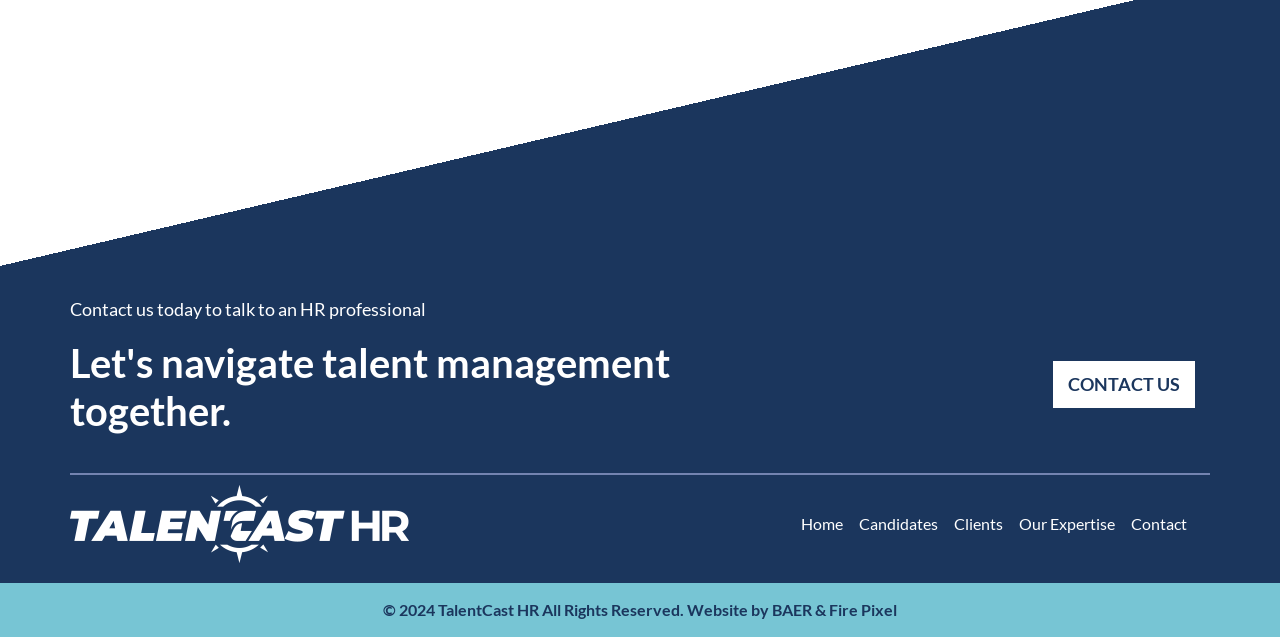Who designed the website?
Refer to the screenshot and answer in one word or phrase.

BAER and Fire Pixel